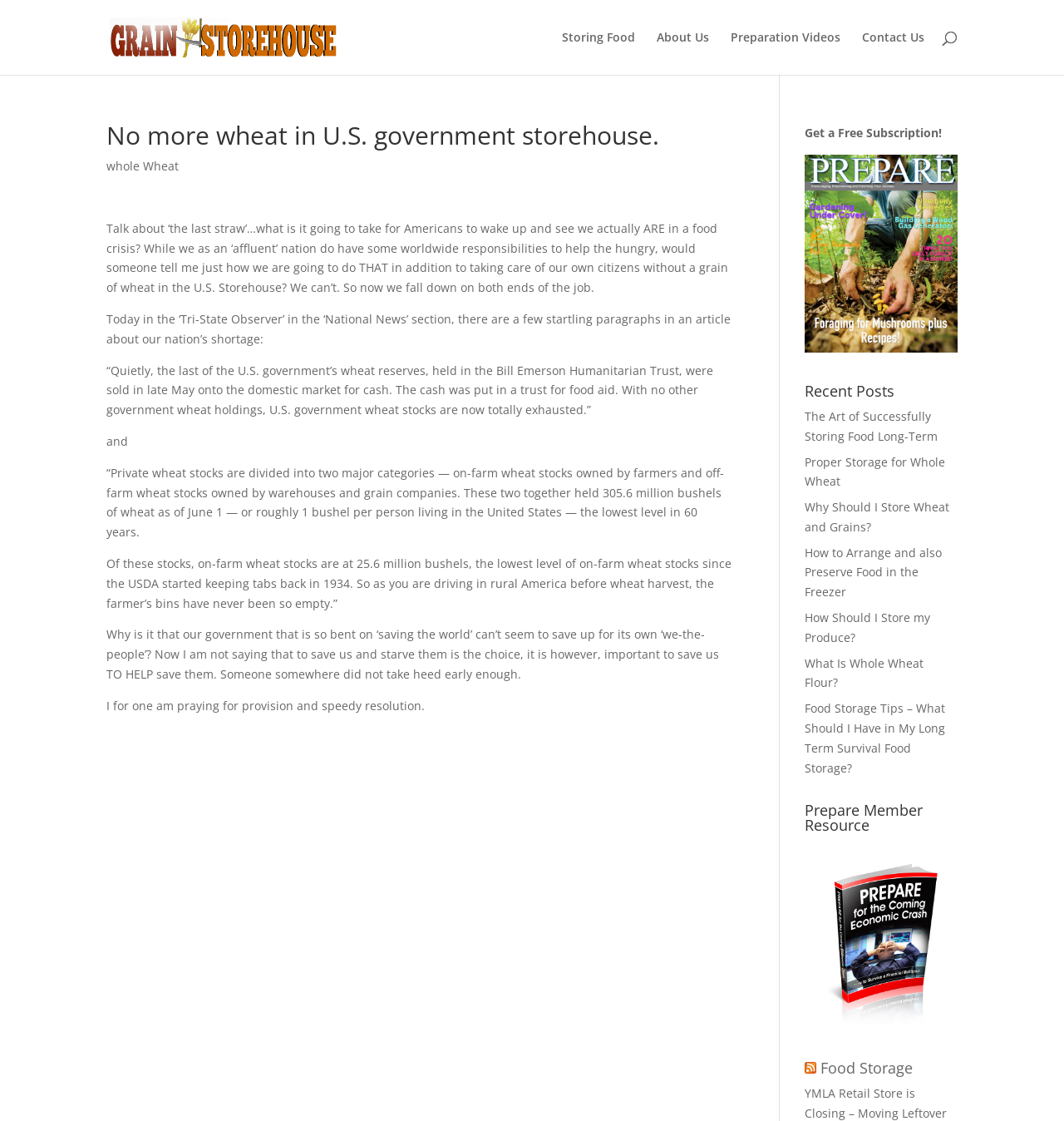Please specify the bounding box coordinates of the area that should be clicked to accomplish the following instruction: "Search for something". The coordinates should consist of four float numbers between 0 and 1, i.e., [left, top, right, bottom].

[0.1, 0.0, 0.9, 0.001]